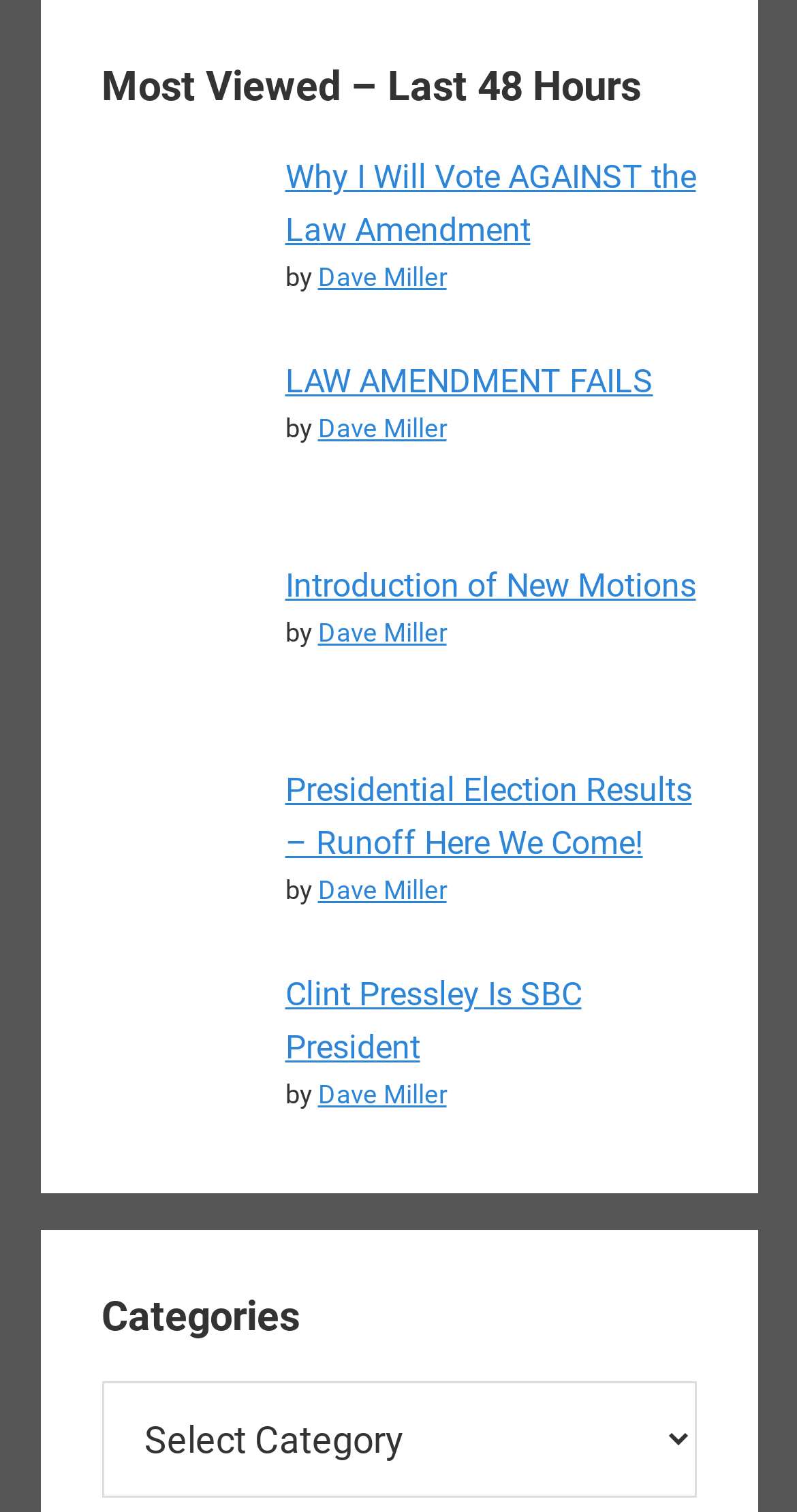Find the bounding box coordinates for the element that must be clicked to complete the instruction: "read article about law amendment". The coordinates should be four float numbers between 0 and 1, indicated as [left, top, right, bottom].

[0.358, 0.104, 0.873, 0.165]